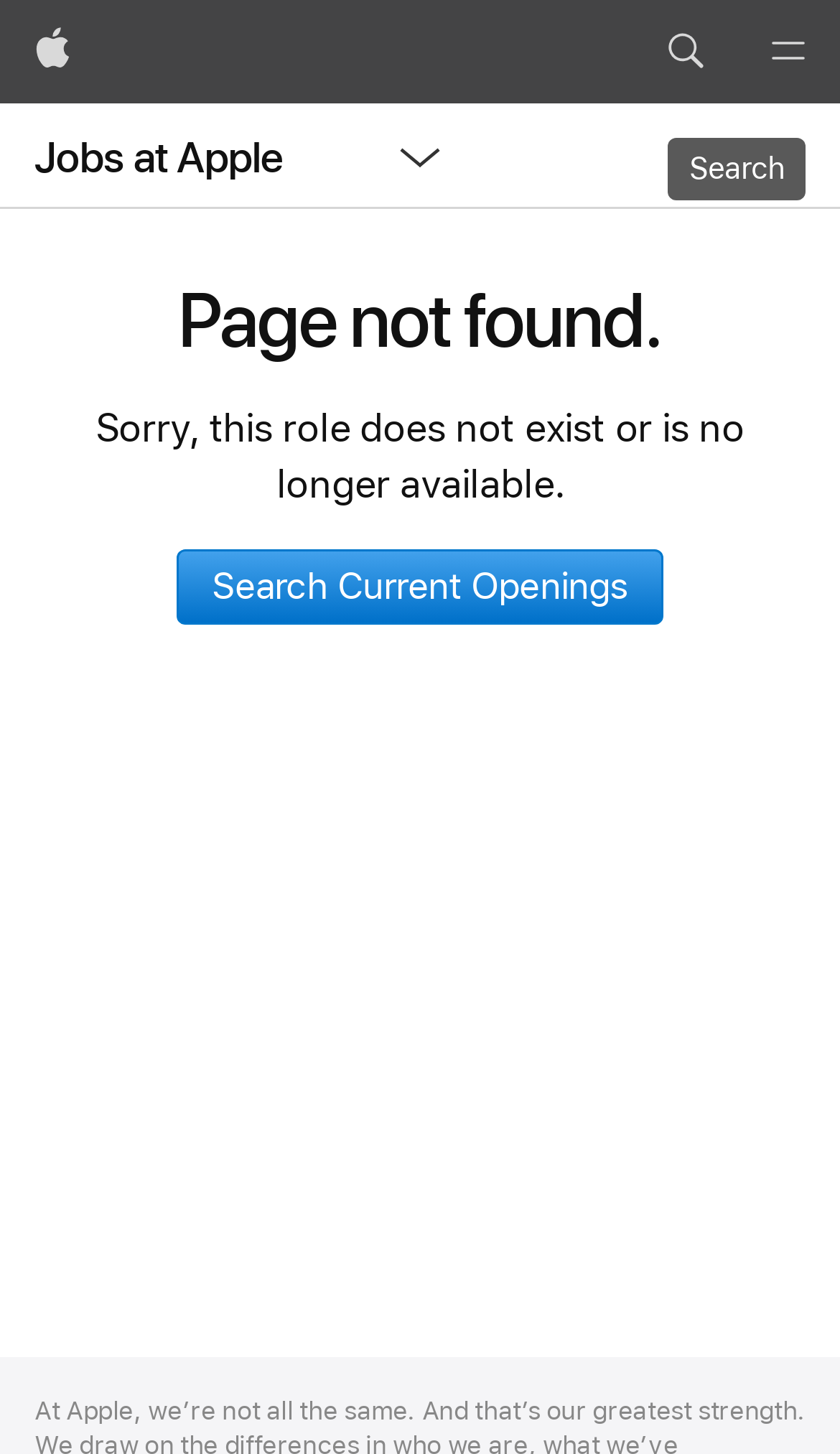Respond to the following question with a brief word or phrase:
What is the purpose of the button on the top right?

Search